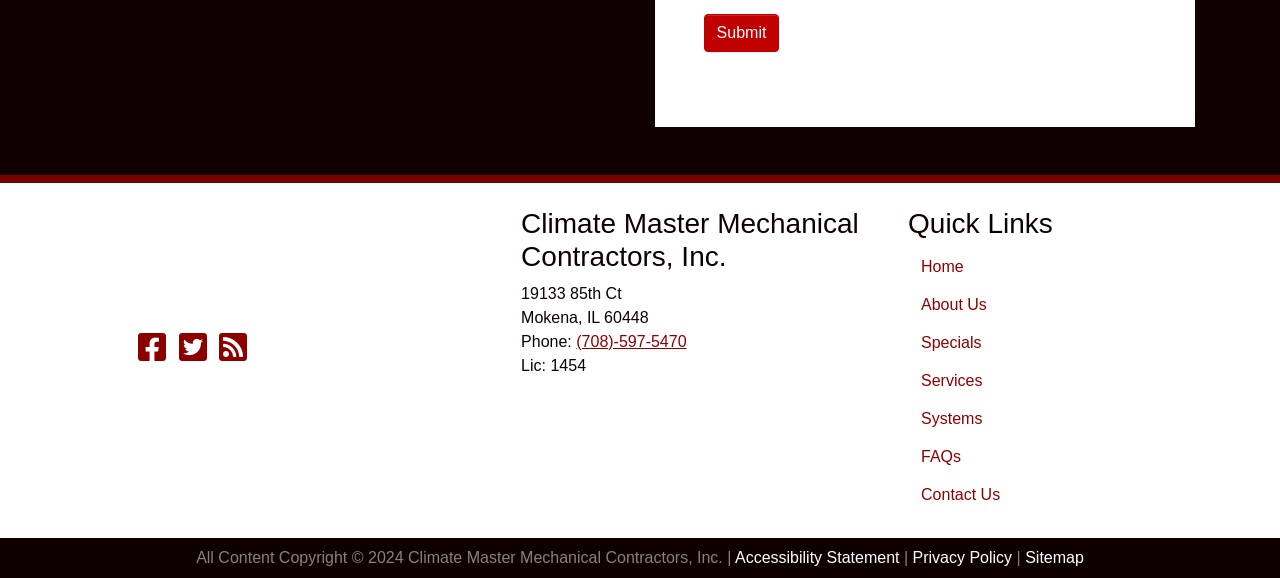Identify the bounding box coordinates of the element that should be clicked to fulfill this task: "Follow Us on Twitter". The coordinates should be provided as four float numbers between 0 and 1, i.e., [left, top, right, bottom].

[0.14, 0.596, 0.161, 0.626]